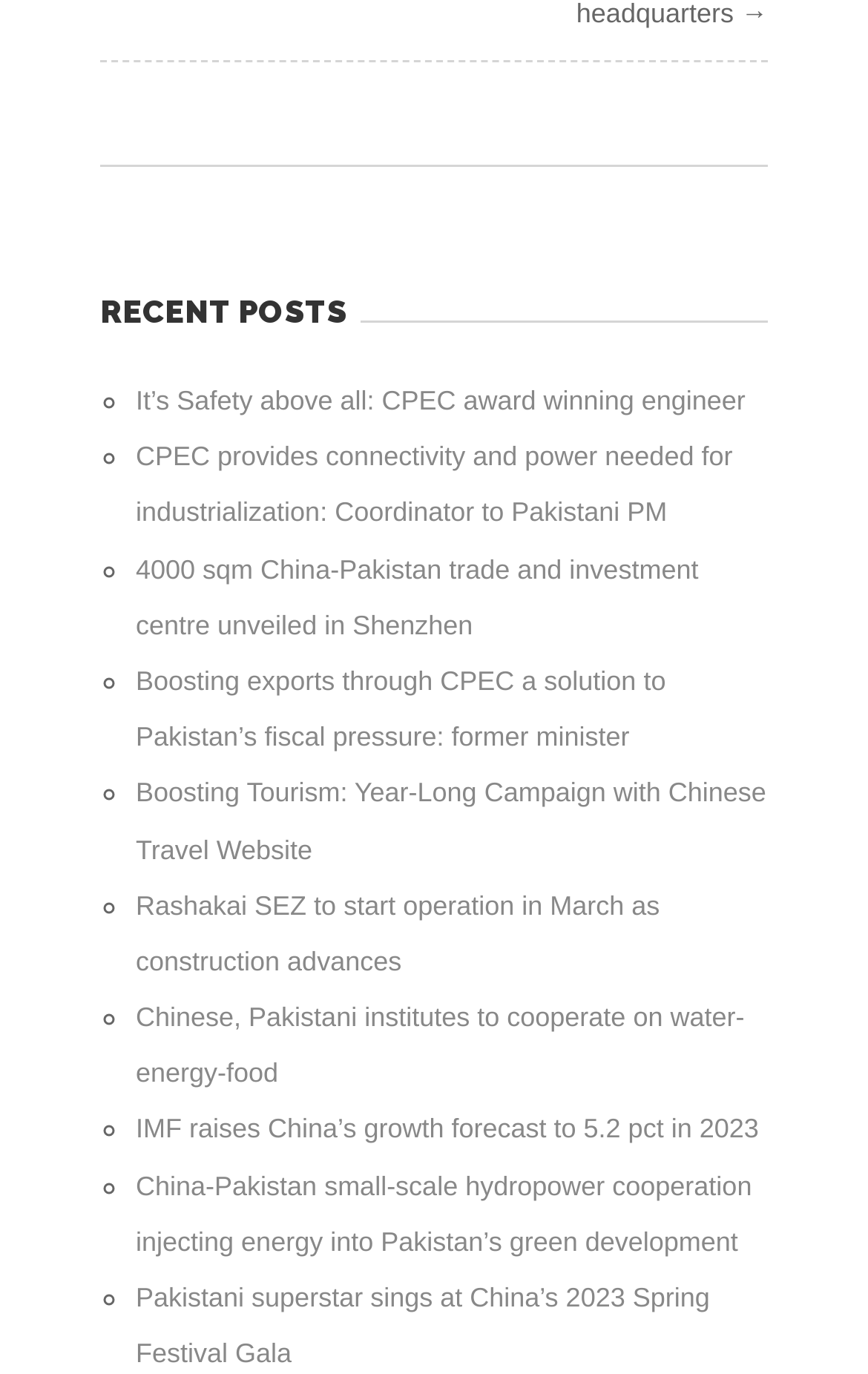Give a one-word or short-phrase answer to the following question: 
What is the category of the webpage?

News